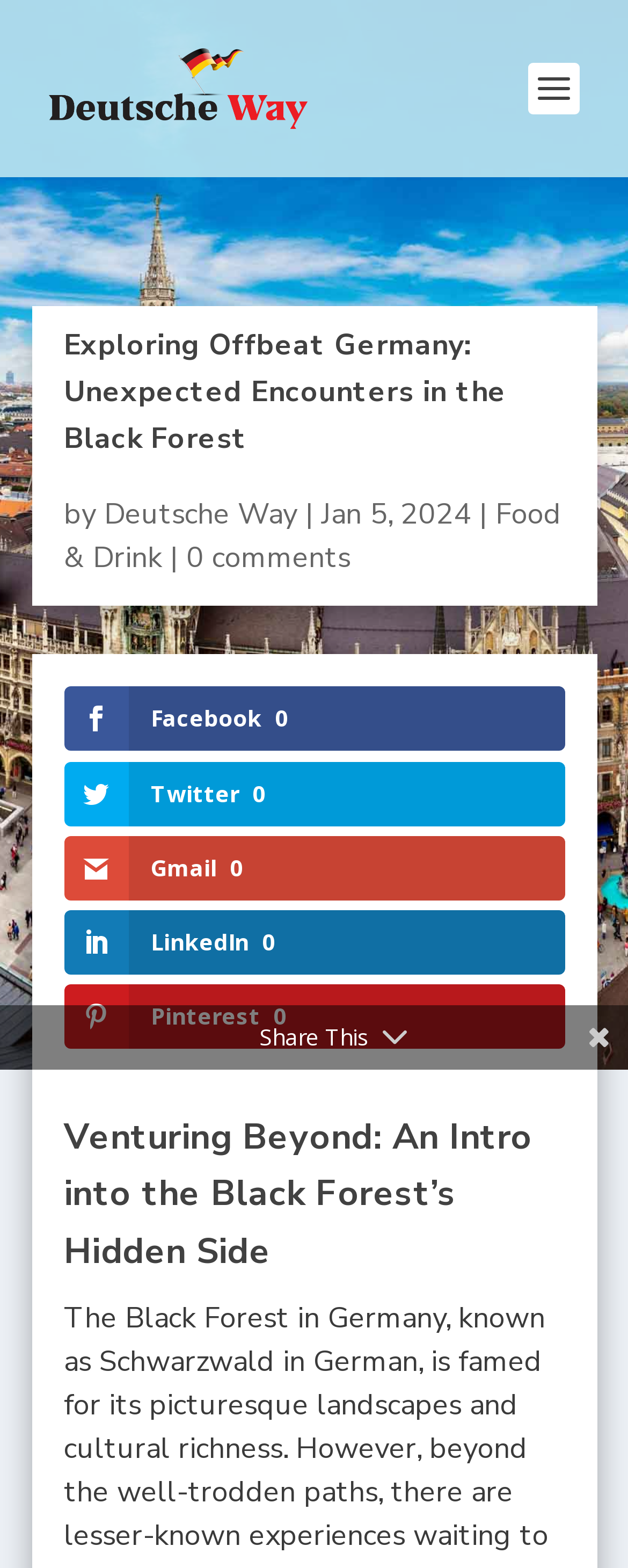Given the element description Twitter, specify the bounding box coordinates of the corresponding UI element in the format (top-left x, top-left y, bottom-right x, bottom-right y). All values must be between 0 and 1.

[0.101, 0.486, 0.899, 0.527]